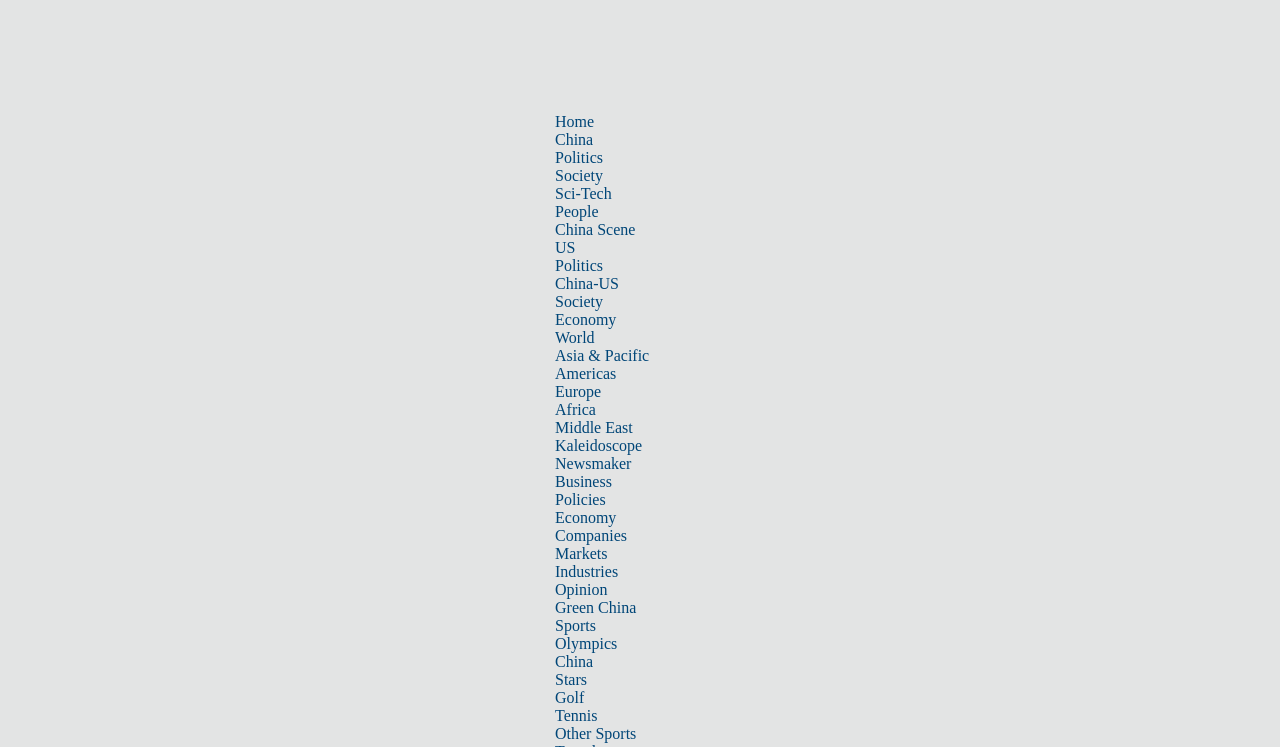Refer to the image and offer a detailed explanation in response to the question: What is the topic of the current article?

I inferred the topic of the current article by looking at the top-level element 'Funeral held for pioneering space scientist|Innovation|chinadaily.com.cn', which suggests that the article is about the funeral of a pioneering space scientist.